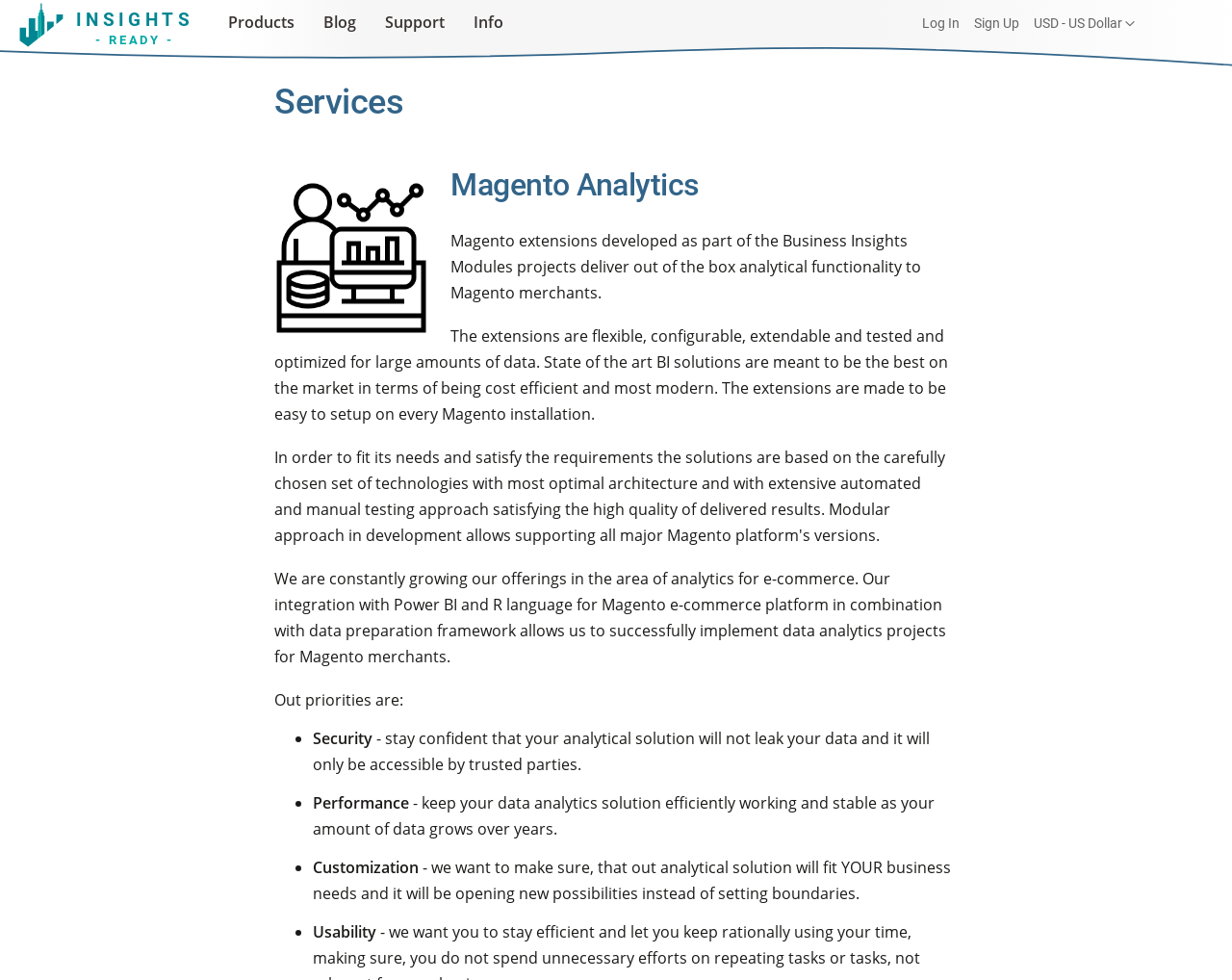What are the priorities of this company?
From the image, respond using a single word or phrase.

Security, Performance, Customization, Usability